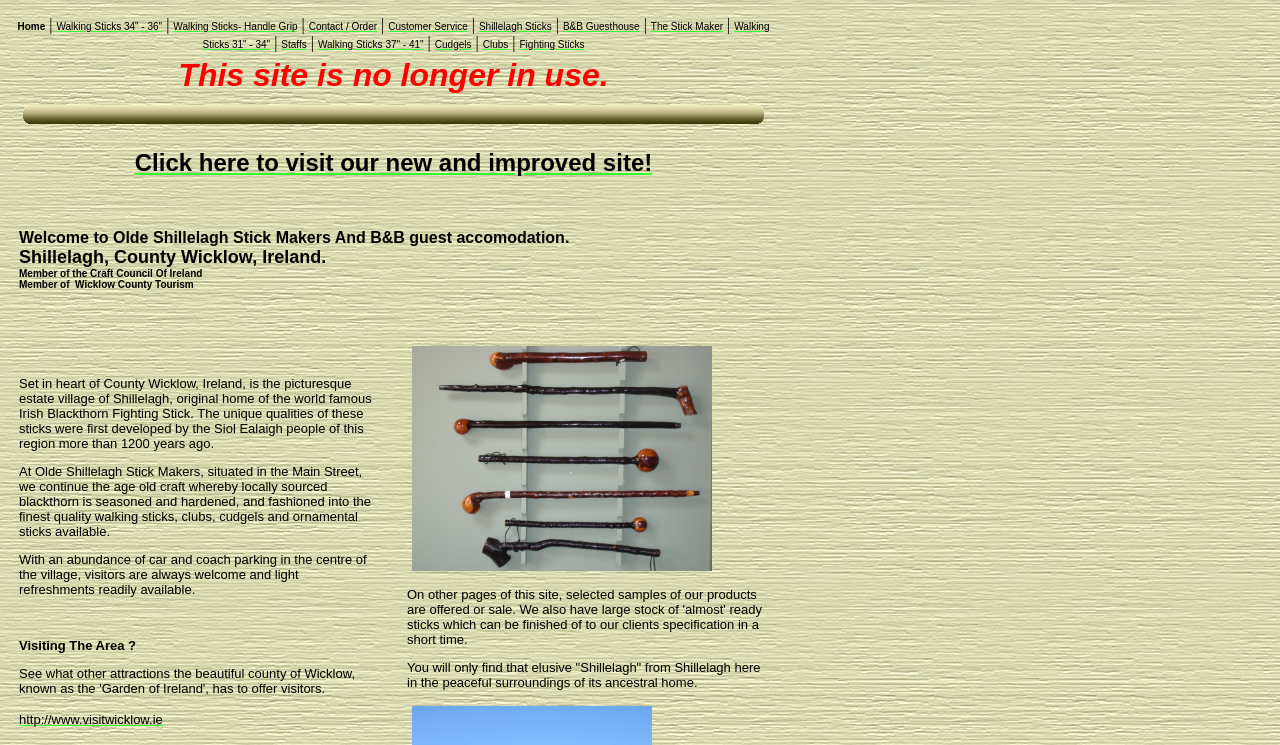Detail the various sections and features of the webpage.

This webpage appears to be an outdated website that is no longer in use. At the top, there is a table with a row of links, including "Home", "Walking Sticks 34" - 36"", "Walking Sticks- Handle Grip", and several others. These links are arranged horizontally, with vertical lines separating them.

Below this table, there is a large message that reads "This site is no longer in use." This message is centered and takes up most of the width of the page.

Further down, there is another table with a single cell that contains a message inviting visitors to click on a link to visit a new and improved site. The message also provides some information about the Olde Shillelagh Stick Makers and B&B guest accommodation, including their location and membership in the Craft Council of Ireland and Wicklow County Tourism.

To the right of this message, there is a link to the new site, and below it, there are several lines of text providing more information about the accommodation. At the very bottom of the page, there is a heading with no text, followed by a link to the Visit Wicklow website and an image with the file name "frontpage.jpg".